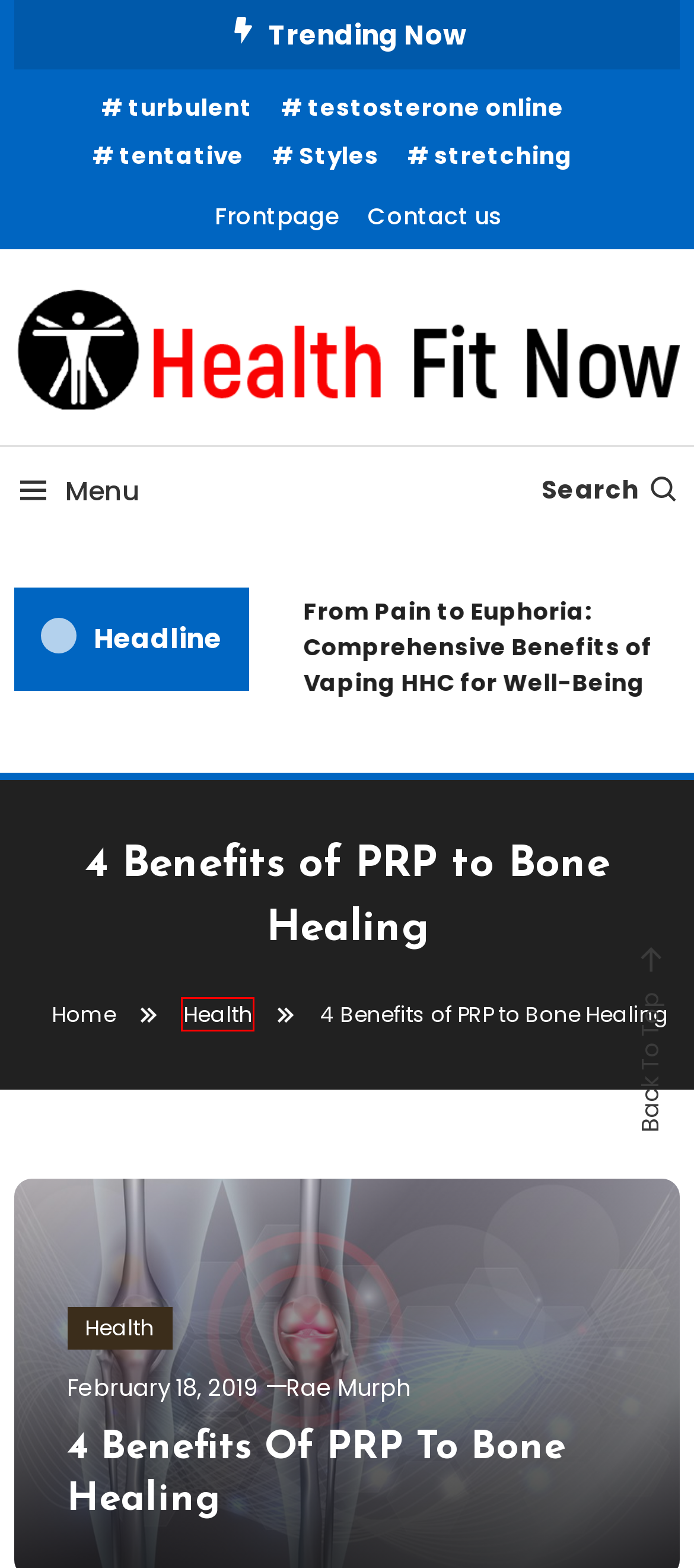Examine the screenshot of a webpage with a red bounding box around an element. Then, select the webpage description that best represents the new page after clicking the highlighted element. Here are the descriptions:
A. Contact us | Healthy Fit Now
B. stretching | Healthy Fit Now
C. turbulent | Healthy Fit Now
D. Styles | Healthy Fit Now
E. Healthy Fit Now
F. Health | Healthy Fit Now
G. testosterone online | Healthy Fit Now
H. Rae Murph | Healthy Fit Now

F